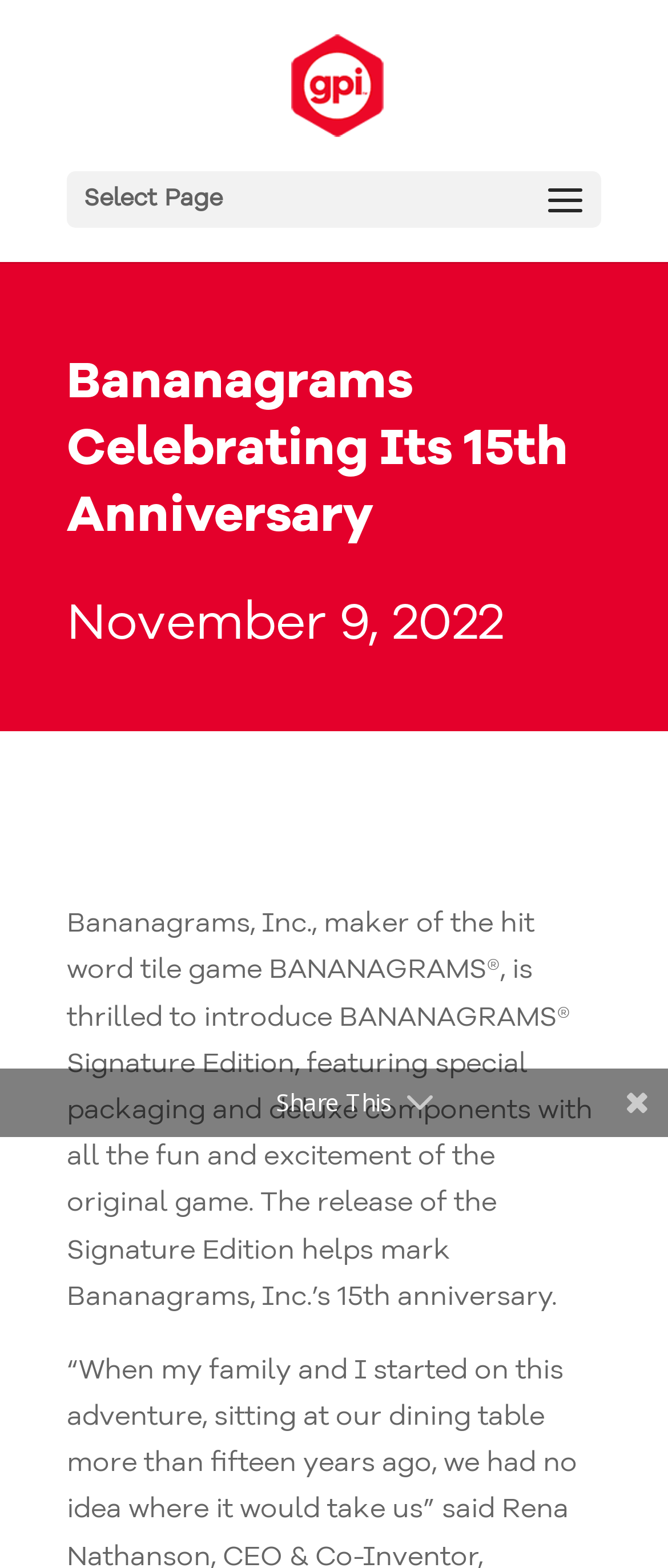What can be done with the content of the webpage?
Give a thorough and detailed response to the question.

The webpage has a 'Share This' text, indicating that the content of the webpage can be shared with others.